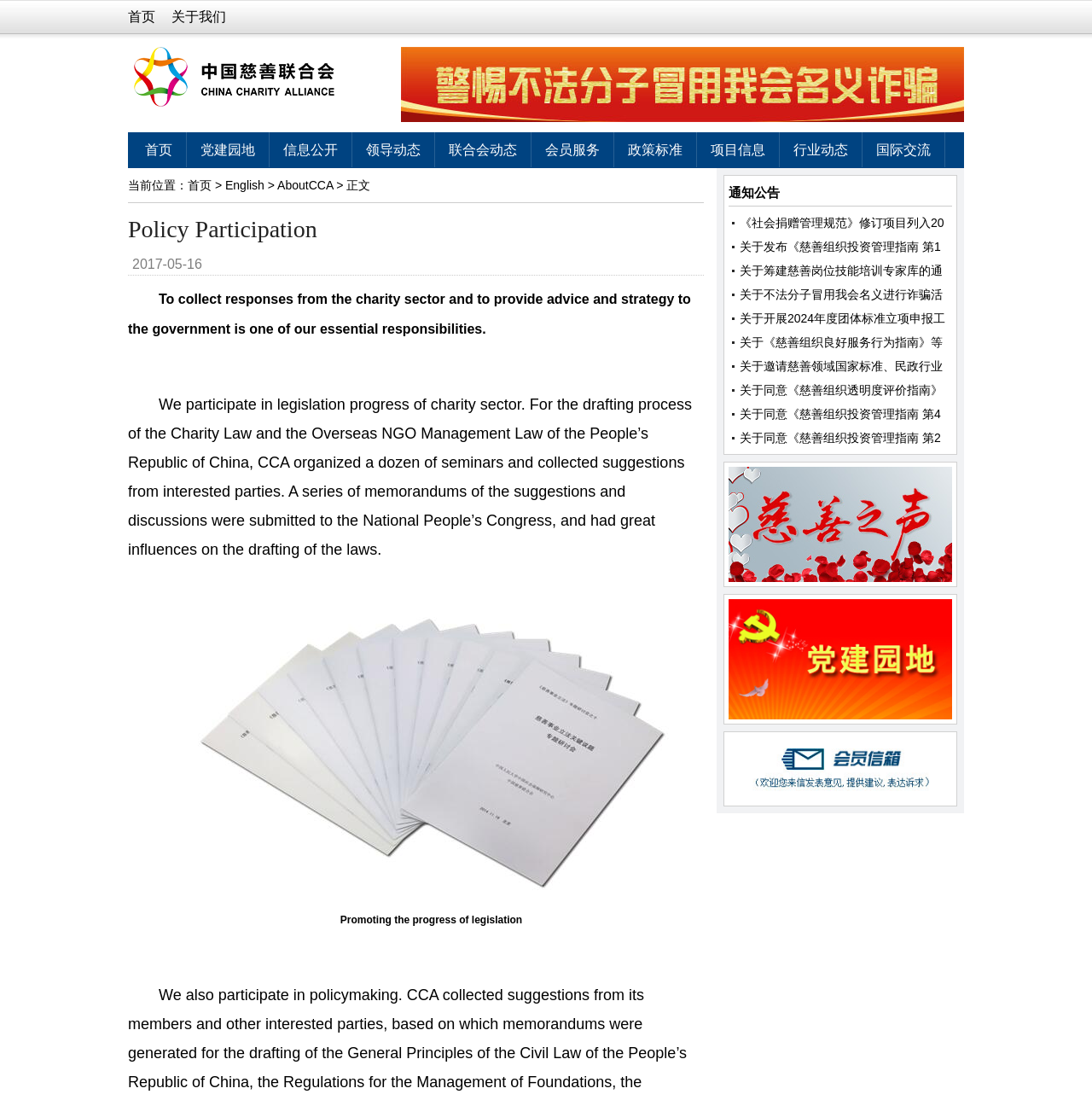Please identify the coordinates of the bounding box for the clickable region that will accomplish this instruction: "Click the '首页' link".

[0.117, 0.009, 0.142, 0.022]